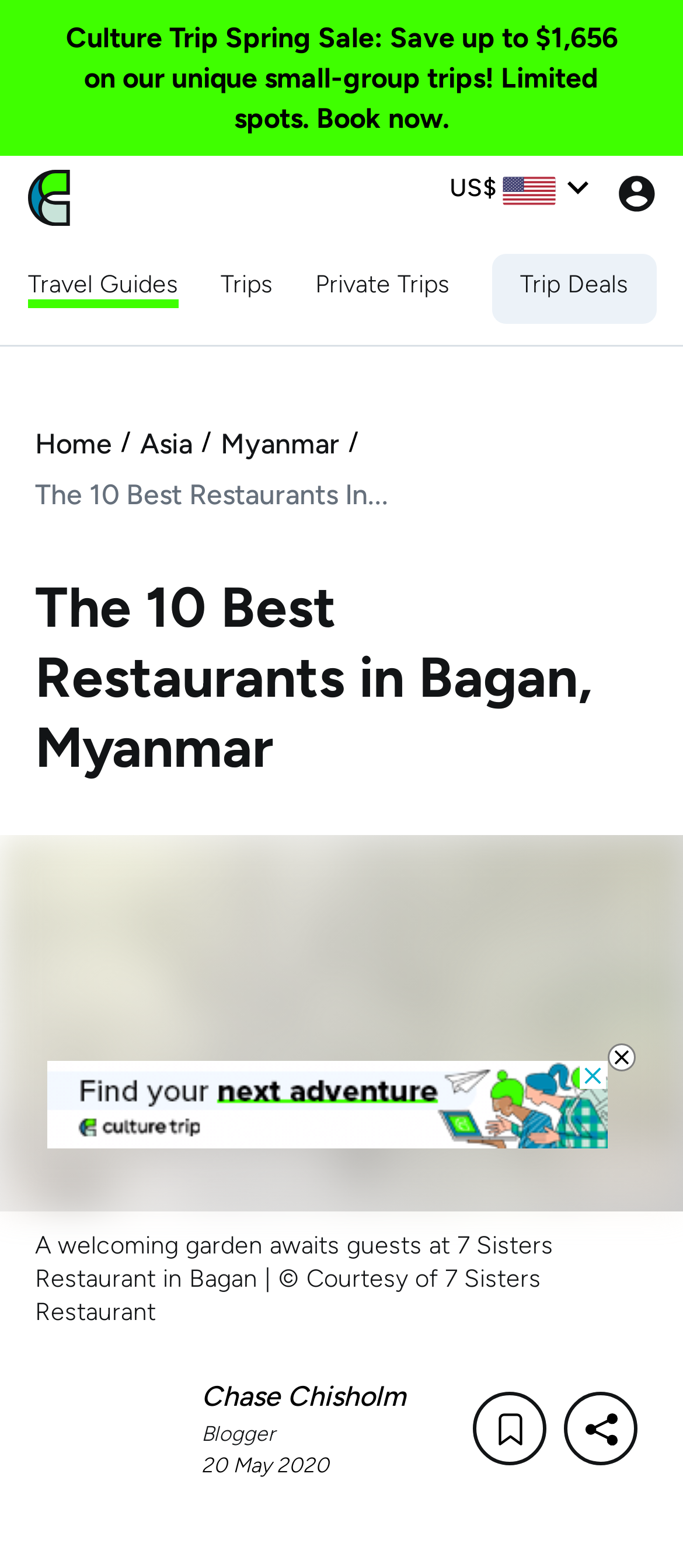Identify the bounding box coordinates of the section that should be clicked to achieve the task described: "Close the advertisement".

[0.892, 0.667, 0.928, 0.682]